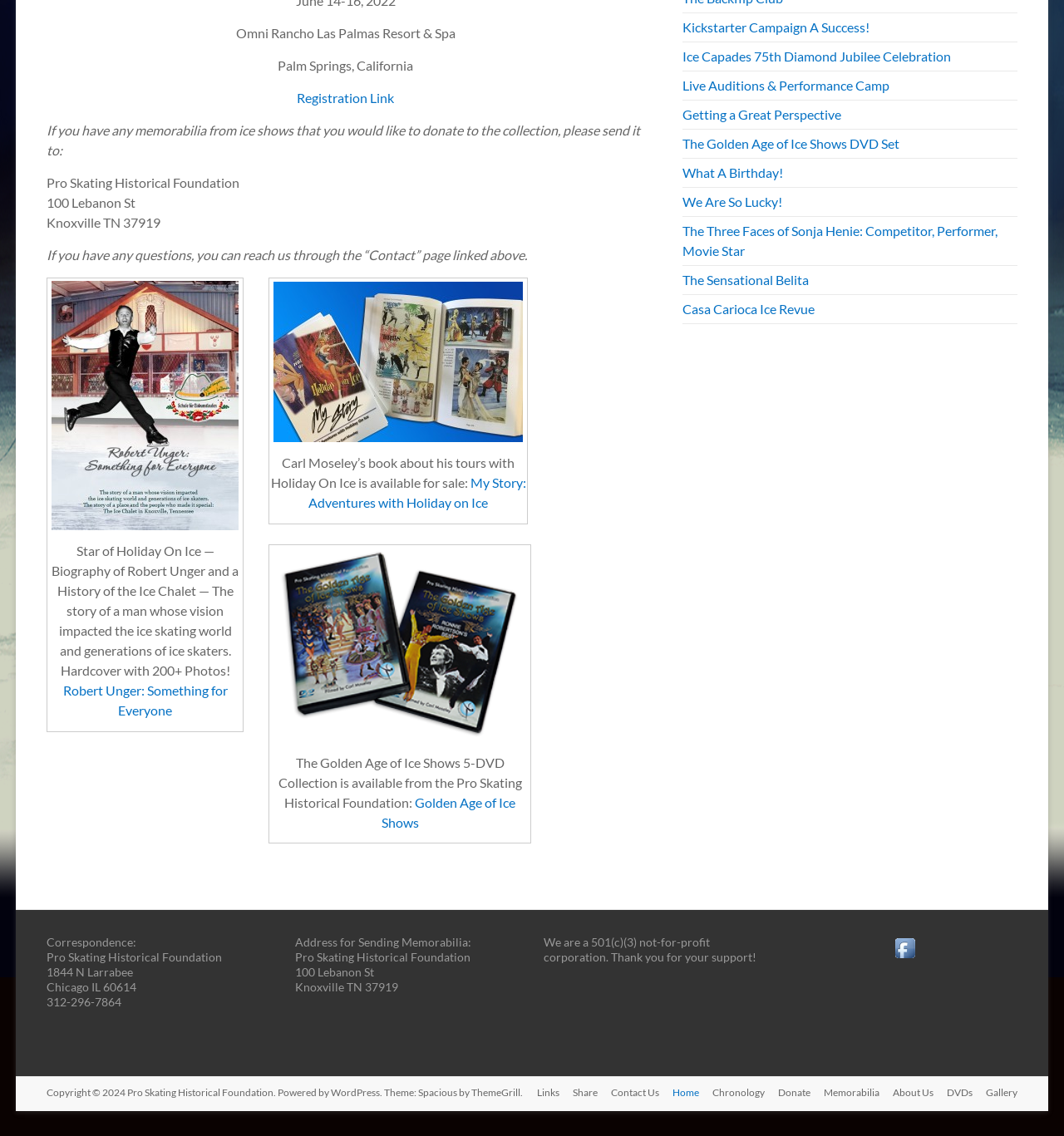What is the name of the resort and spa?
Based on the image content, provide your answer in one word or a short phrase.

Omni Rancho Las Palmas Resort & Spa